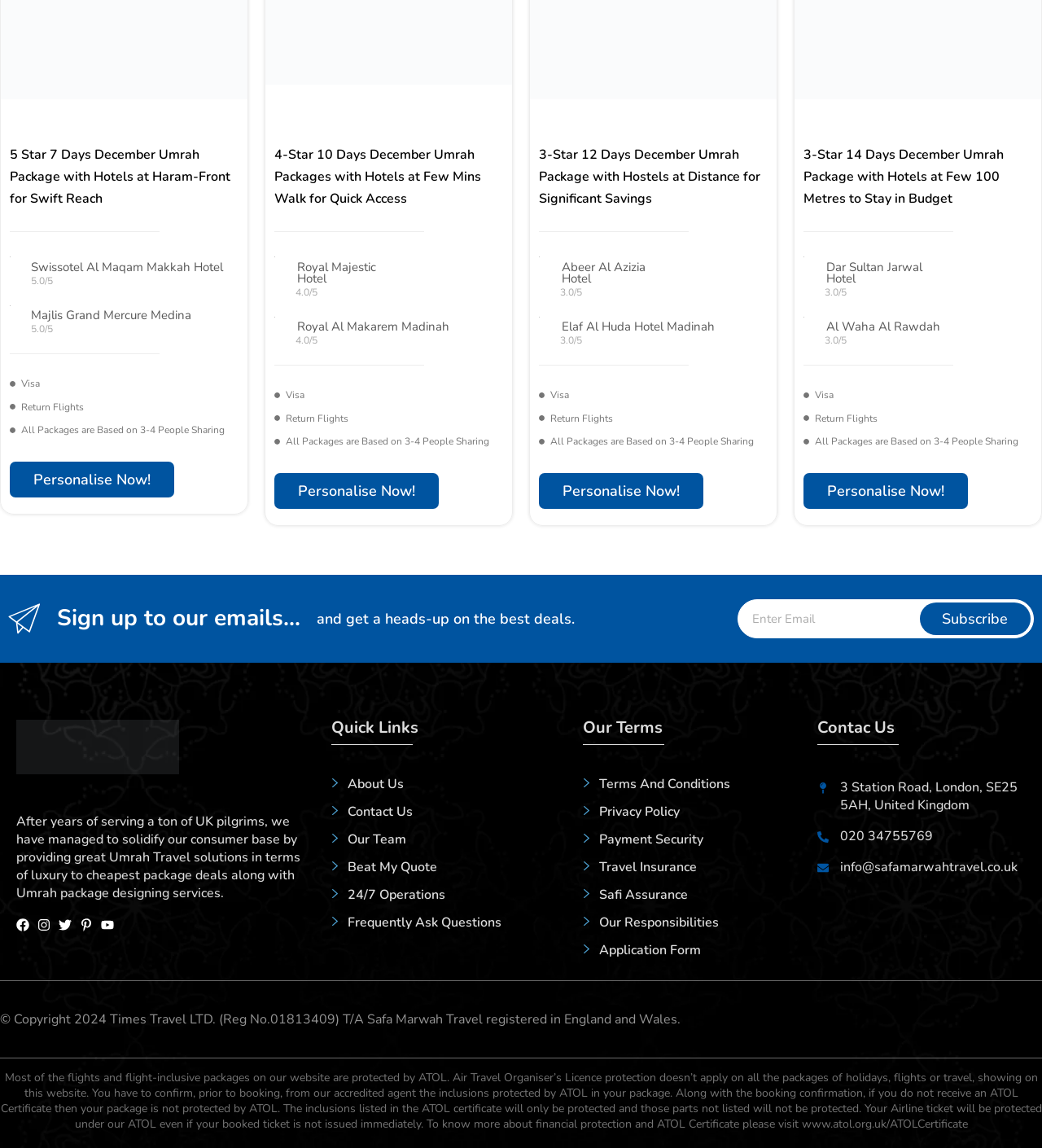What is the purpose of the 'Personalise Now!' link?
Using the image as a reference, answer the question in detail.

I inferred the purpose of the 'Personalise Now!' link by looking at its context. It appears next to each Umrah package, suggesting that it allows users to customise or personalise the package to their needs.